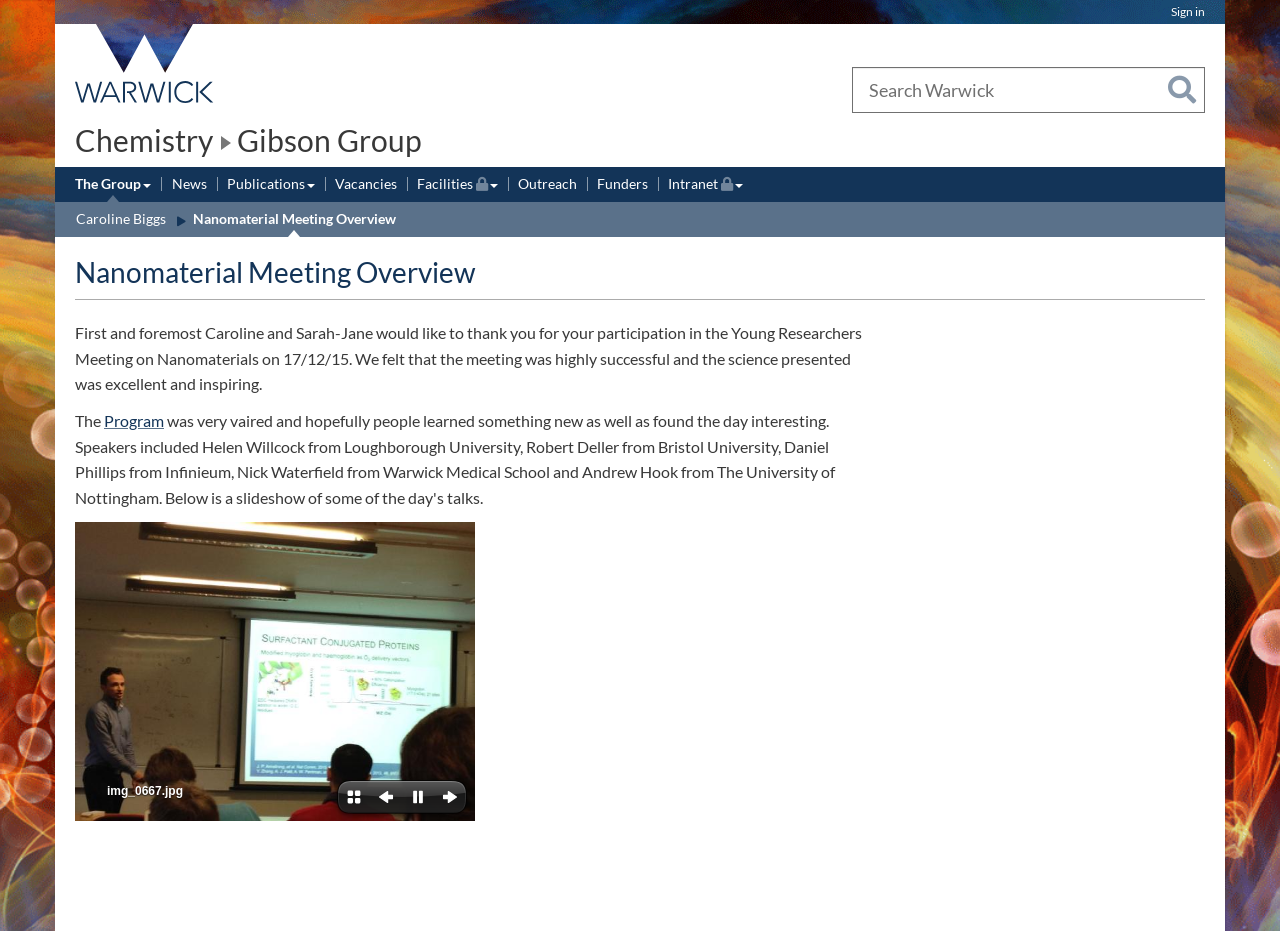What is the format of the program?
Please answer the question as detailed as possible.

I found the answer by looking at the link 'Program' which suggests that the program is available in a link format.